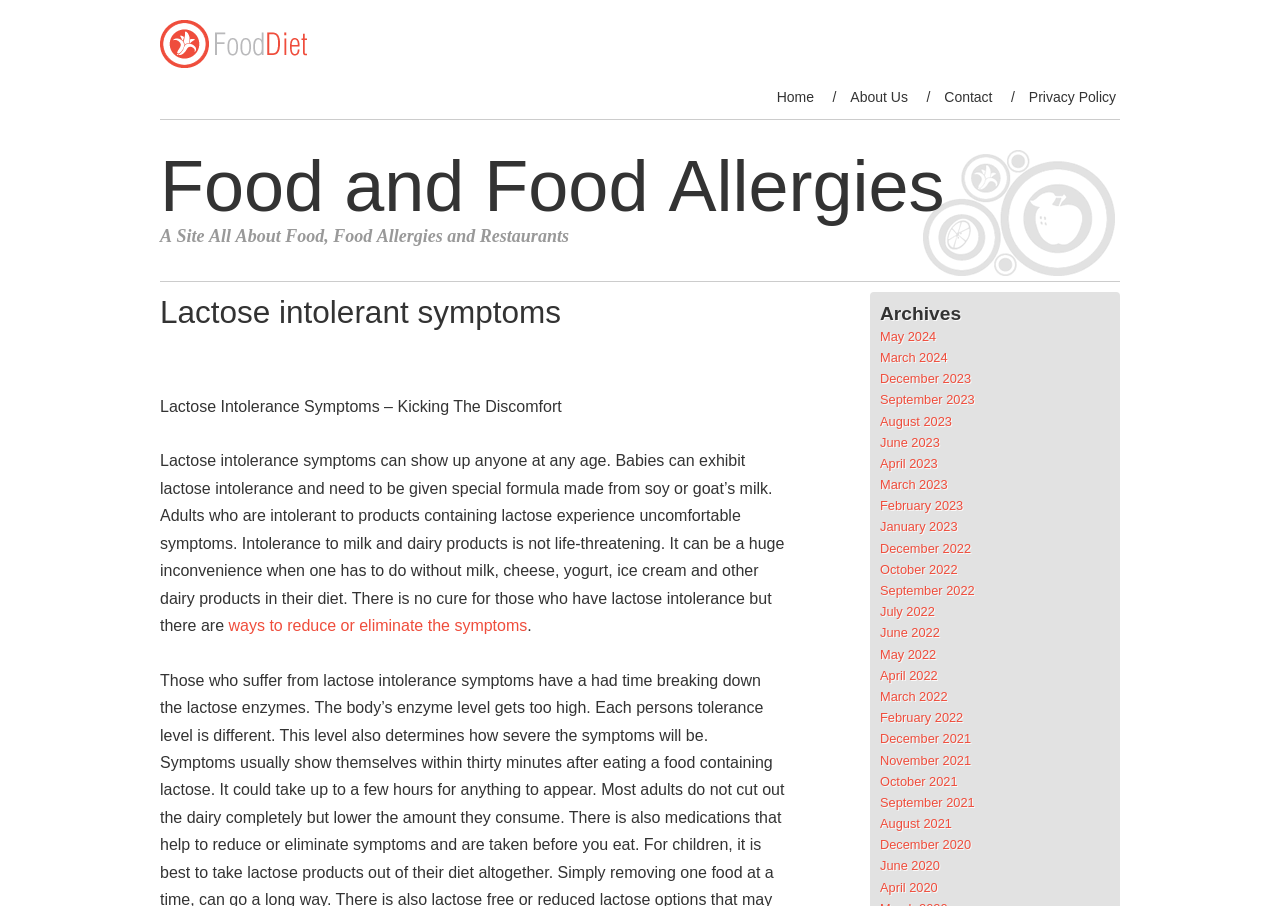Determine the coordinates of the bounding box for the clickable area needed to execute this instruction: "Click on the 'Home' link".

[0.604, 0.094, 0.639, 0.12]